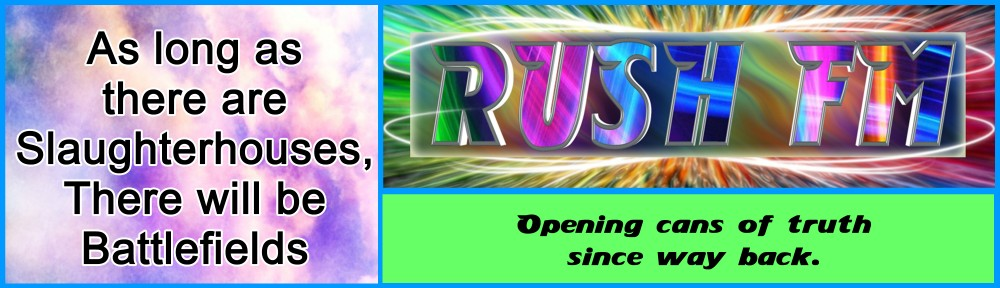Please answer the following question using a single word or phrase: 
What is the tagline on the left side?

As long as there are Slaughterhouses, There will be Battlefields